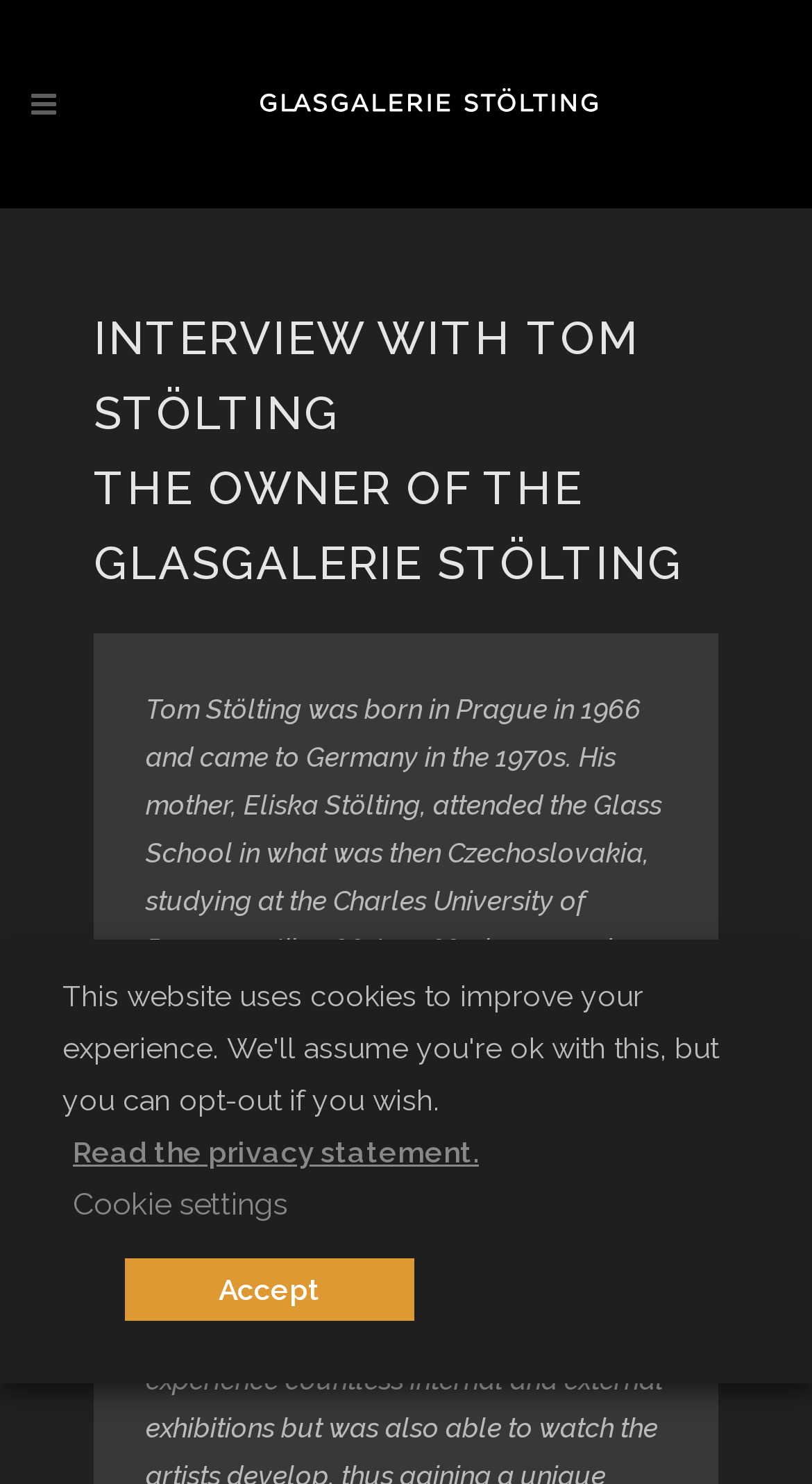What is the logo of the website?
Please answer the question with as much detail and depth as you can.

The logo of the website is repeated four times in the top section of the webpage, which suggests that it is the logo of the website. The logo is an image element with the text 'Logo'.